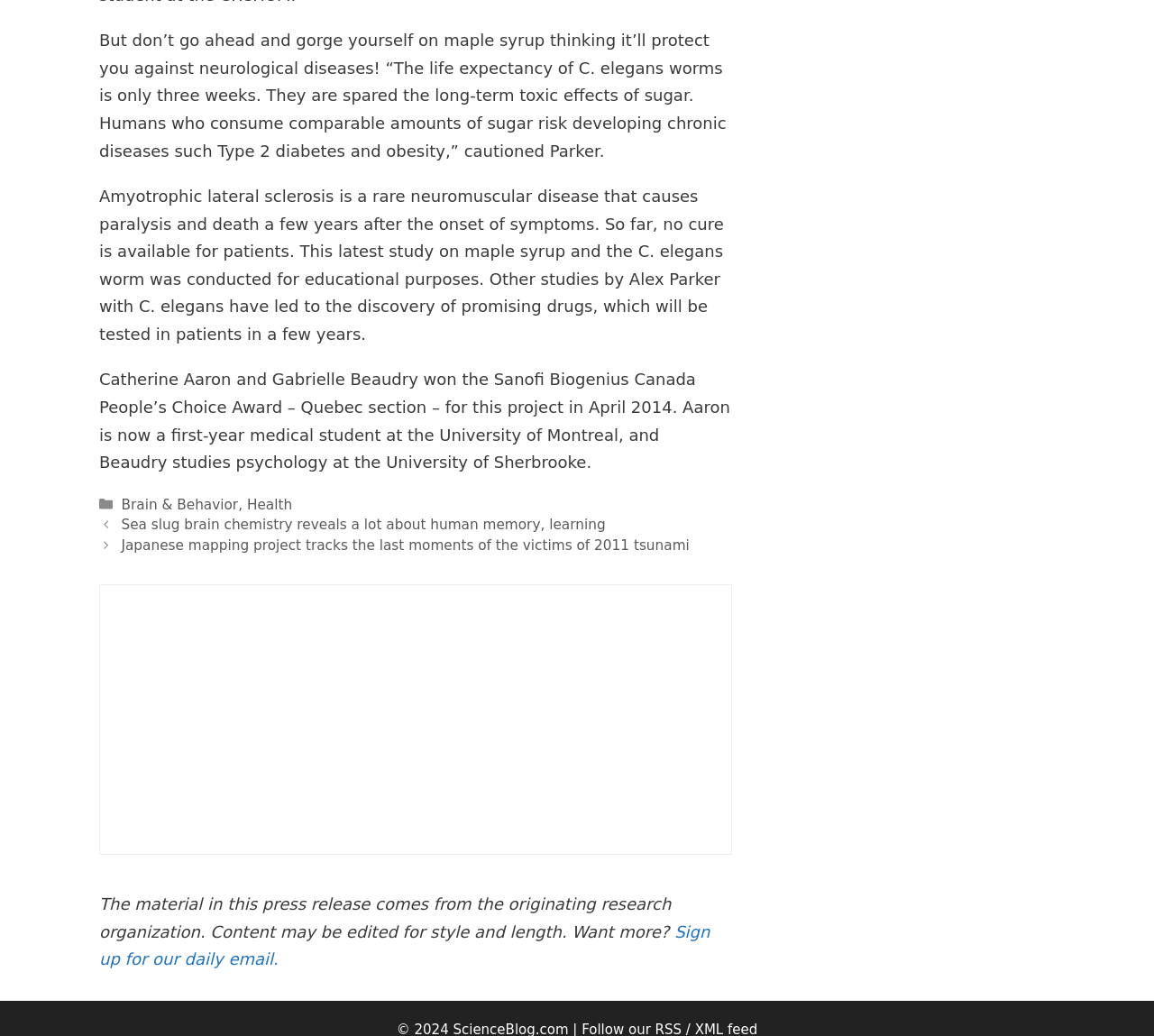Reply to the question with a single word or phrase:
What is the purpose of the study on maple syrup and the C. elegans worm?

Educational purposes